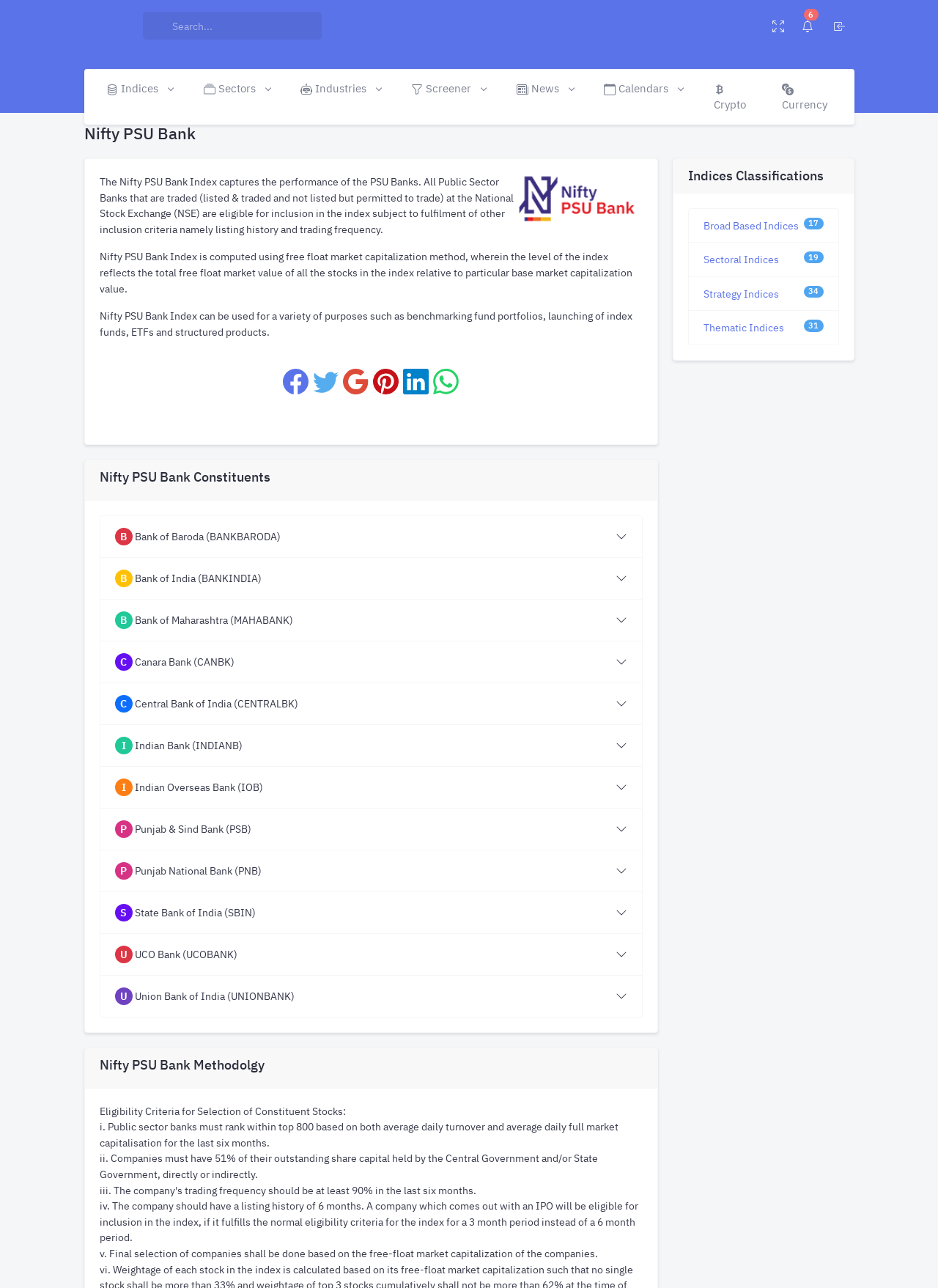Specify the bounding box coordinates (top-left x, top-left y, bottom-right x, bottom-right y) of the UI element in the screenshot that matches this description: 31Thematic Indices

[0.75, 0.249, 0.836, 0.26]